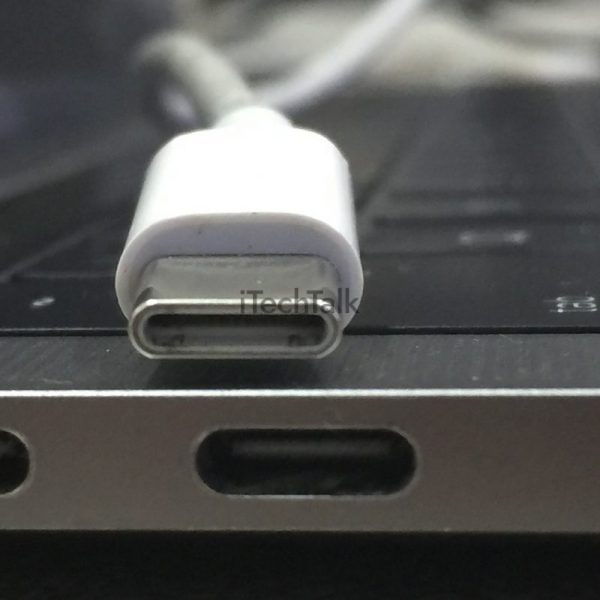What can happen if the port is badly worn or damaged?
Please utilize the information in the image to give a detailed response to the question.

According to the caption, a badly worn or damaged port can lead to overheating issues and pose safety hazards, which highlights the importance of regular inspections and proper maintenance to prevent such problems.